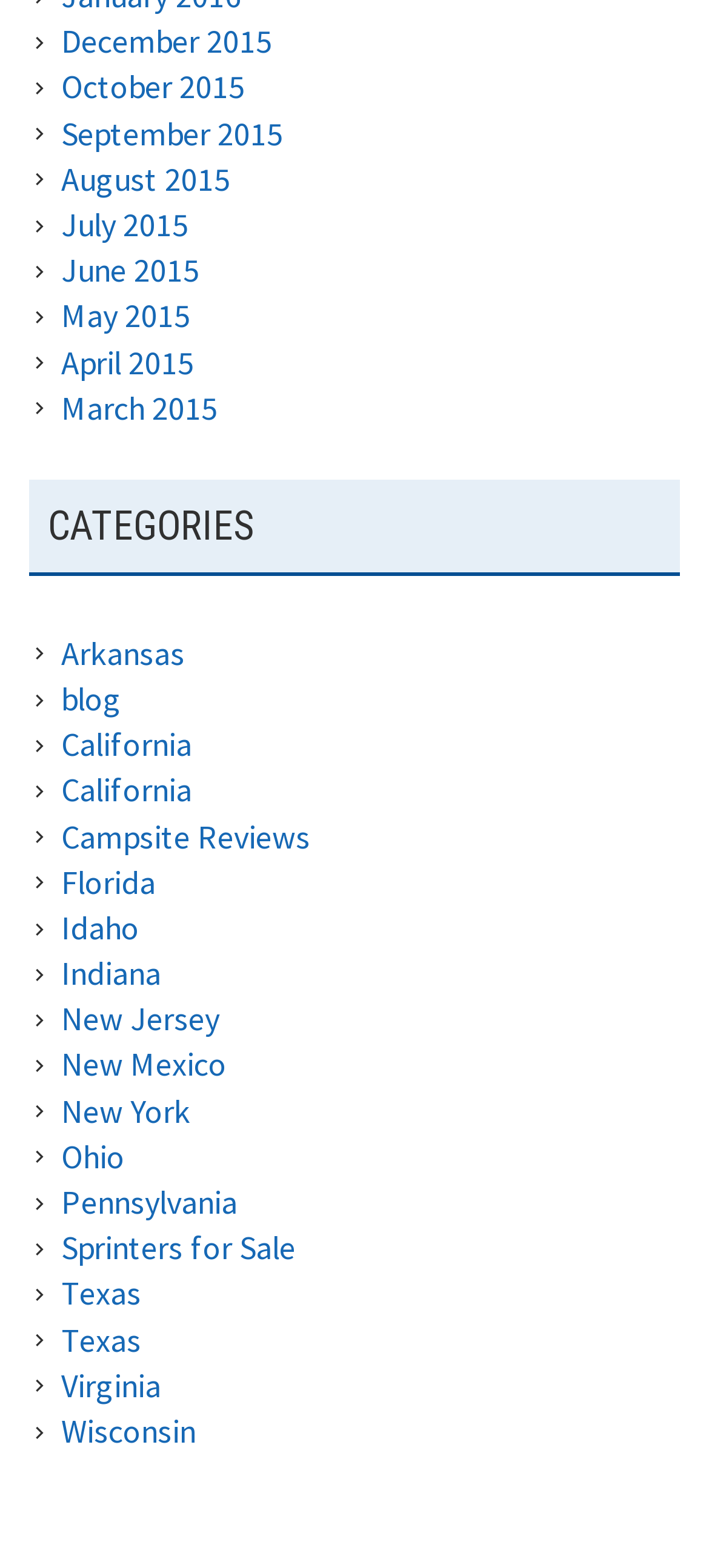Find the bounding box coordinates of the area that needs to be clicked in order to achieve the following instruction: "Explore Campsite Reviews". The coordinates should be specified as four float numbers between 0 and 1, i.e., [left, top, right, bottom].

[0.086, 0.52, 0.437, 0.546]